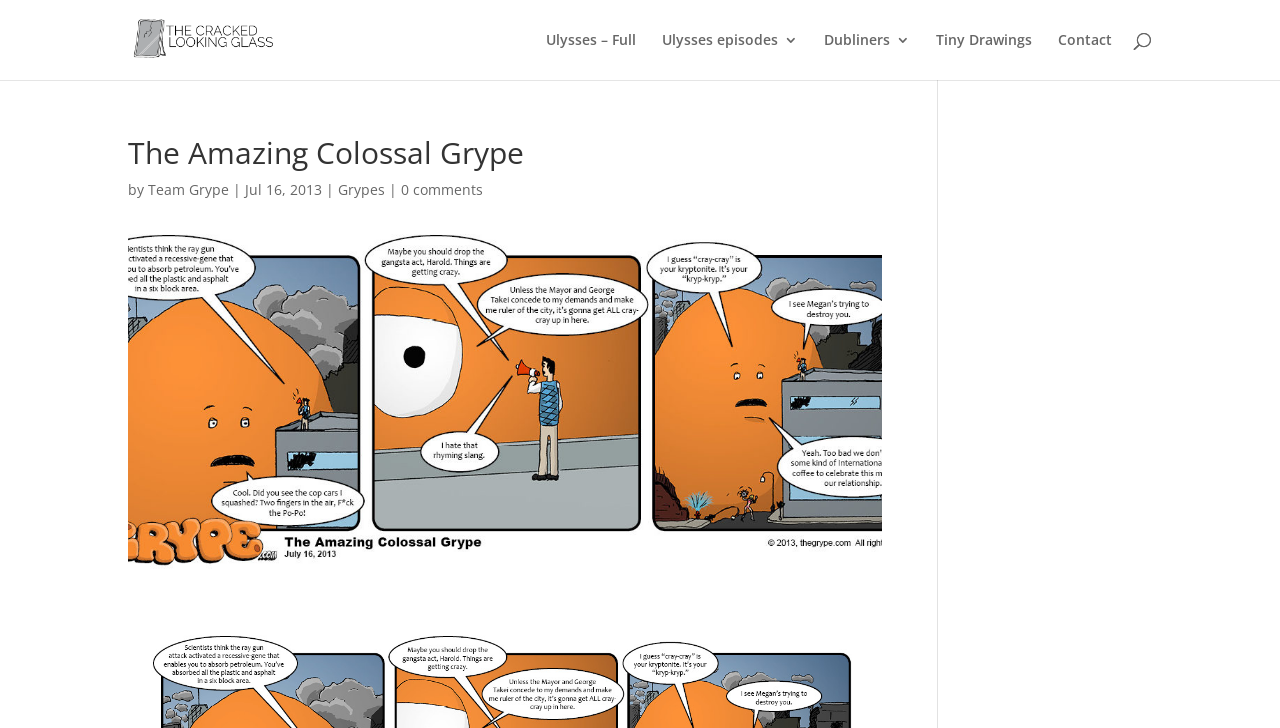Could you specify the bounding box coordinates for the clickable section to complete the following instruction: "search for something"?

[0.1, 0.0, 0.9, 0.001]